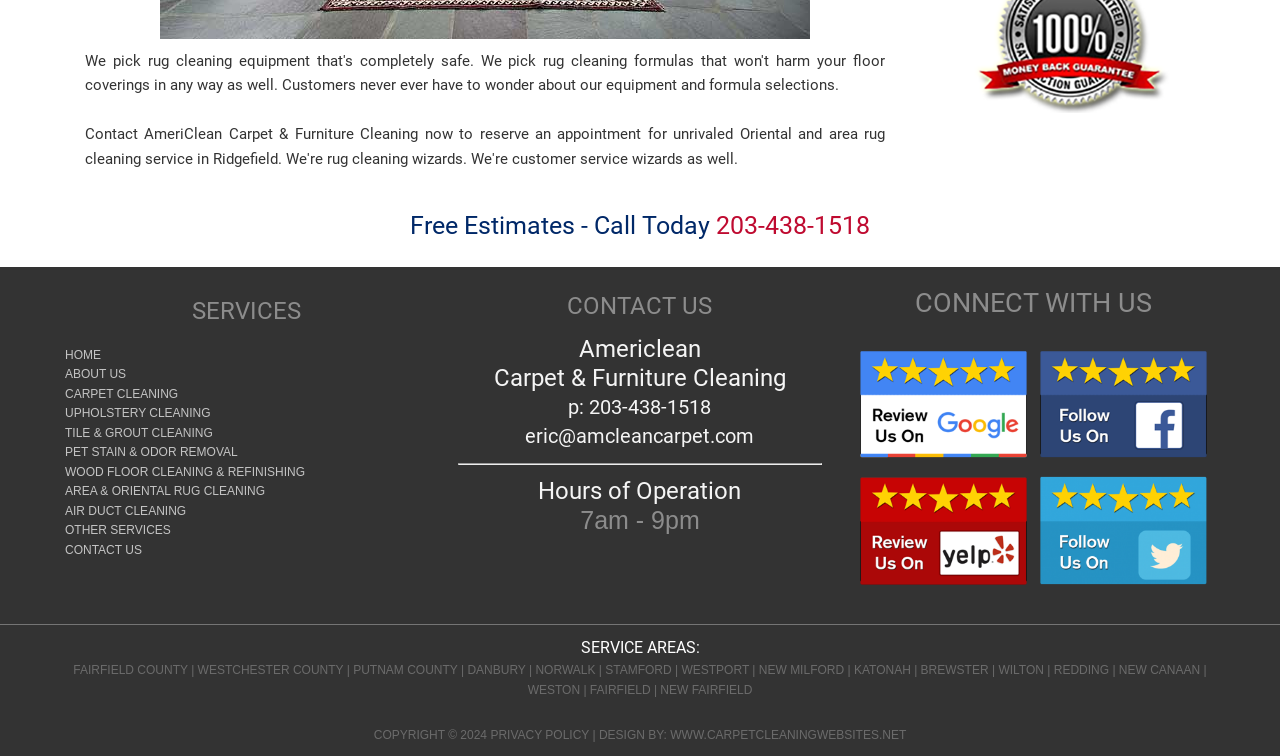What is the phone number to call for free estimates?
From the image, respond with a single word or phrase.

203-438-1518